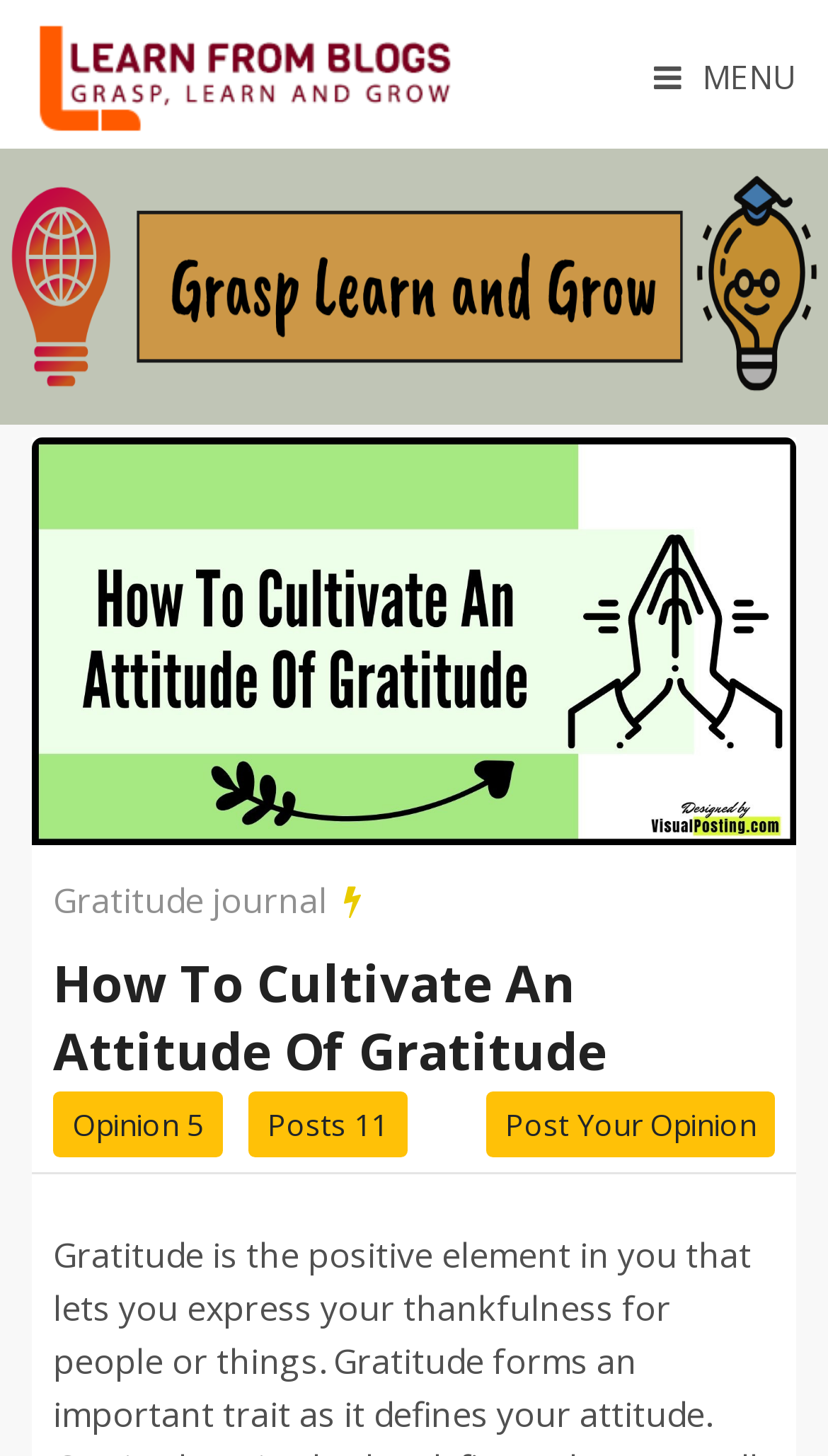Identify and provide the text content of the webpage's primary headline.

How To Cultivate An Attitude Of Gratitude